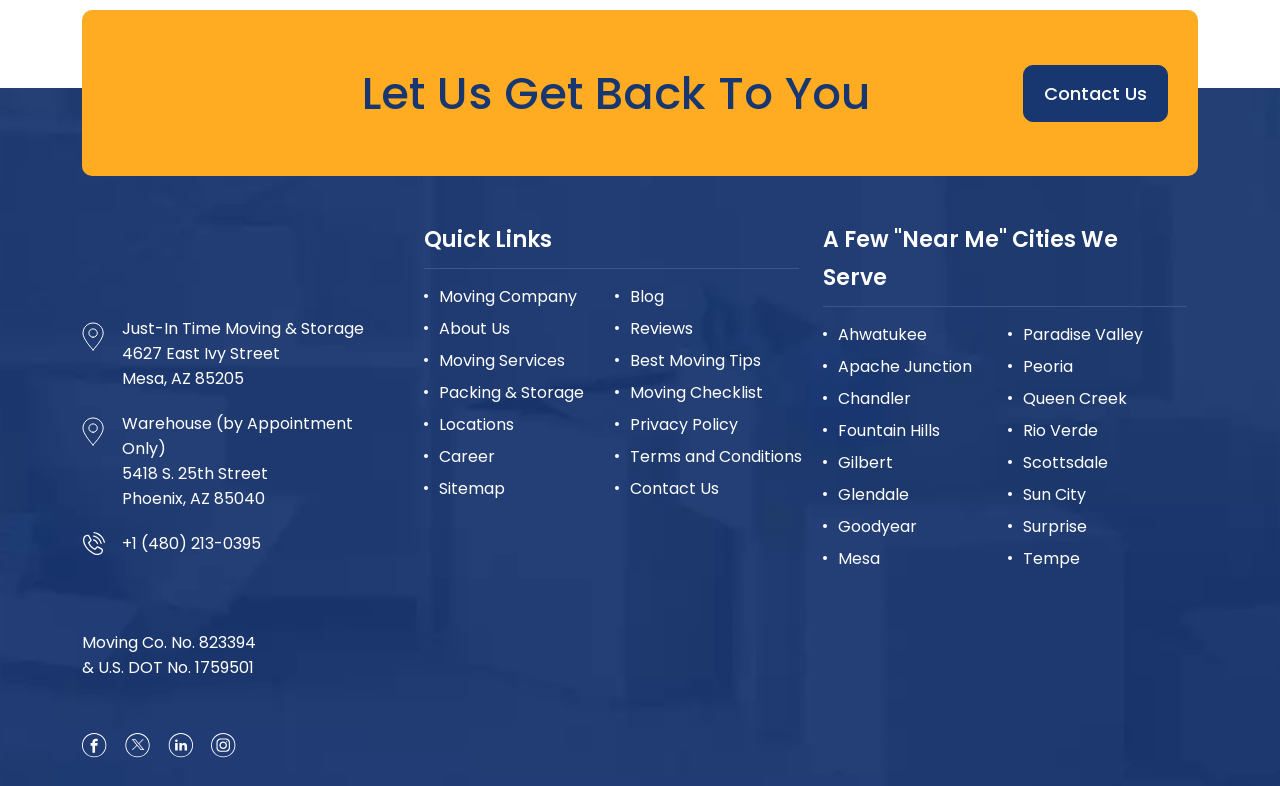Identify the bounding box coordinates of the section that should be clicked to achieve the task described: "Click Contact Us".

[0.799, 0.082, 0.912, 0.155]